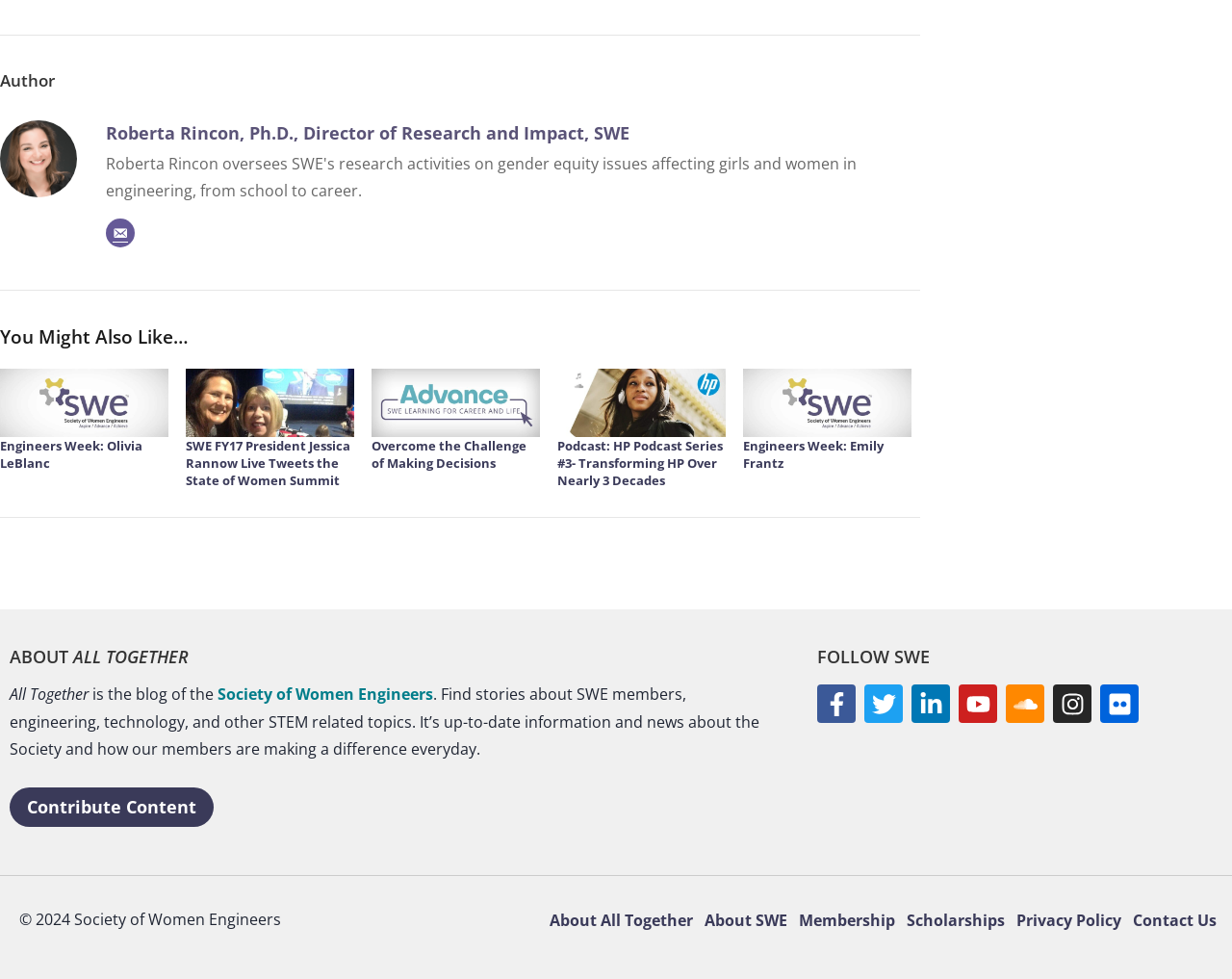What social media platforms does SWE have?
Please provide a detailed and comprehensive answer to the question.

SWE has various social media platforms, including Facebook, Twitter, Linkedin, Youtube, Soundcloud, Instagram, and Flickr, as indicated by the links and images at the bottom of the page.